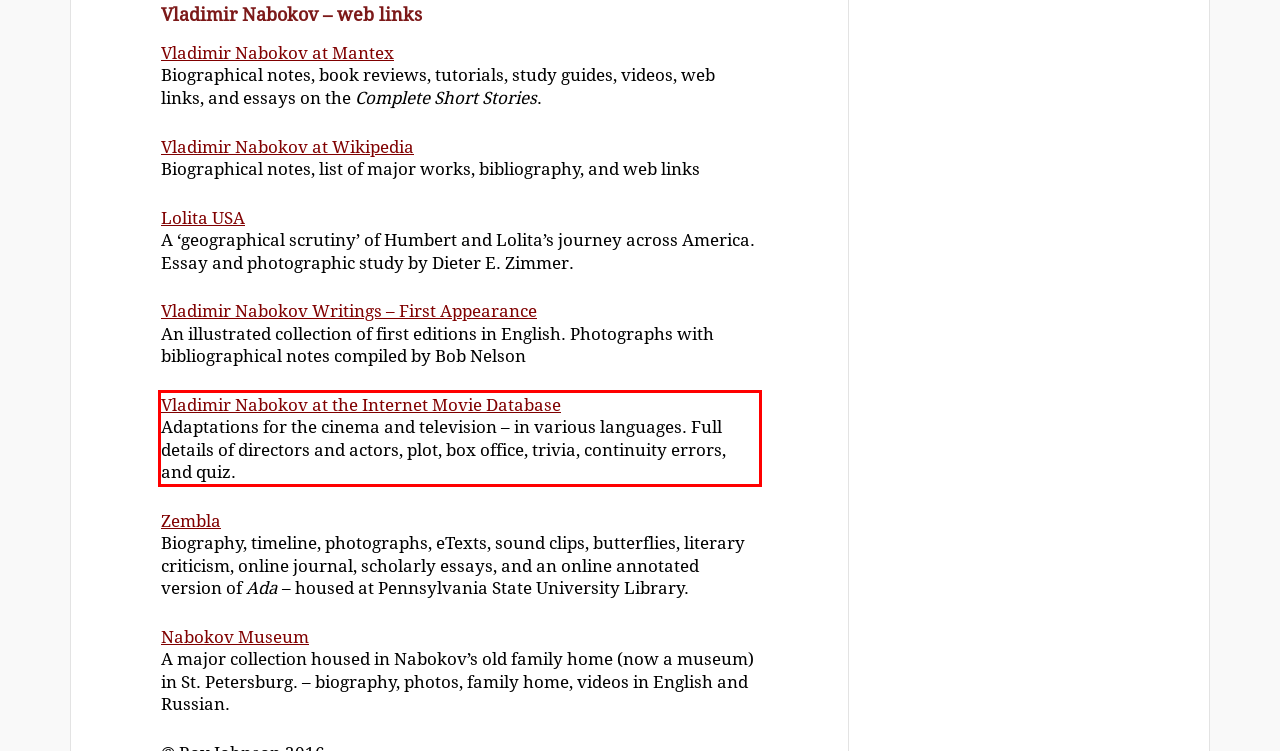Given a webpage screenshot, locate the red bounding box and extract the text content found inside it.

Vladimir Nabokov at the Internet Movie Database Adaptations for the cinema and television – in various languages. Full details of directors and actors, plot, box office, trivia, continuity errors, and quiz.